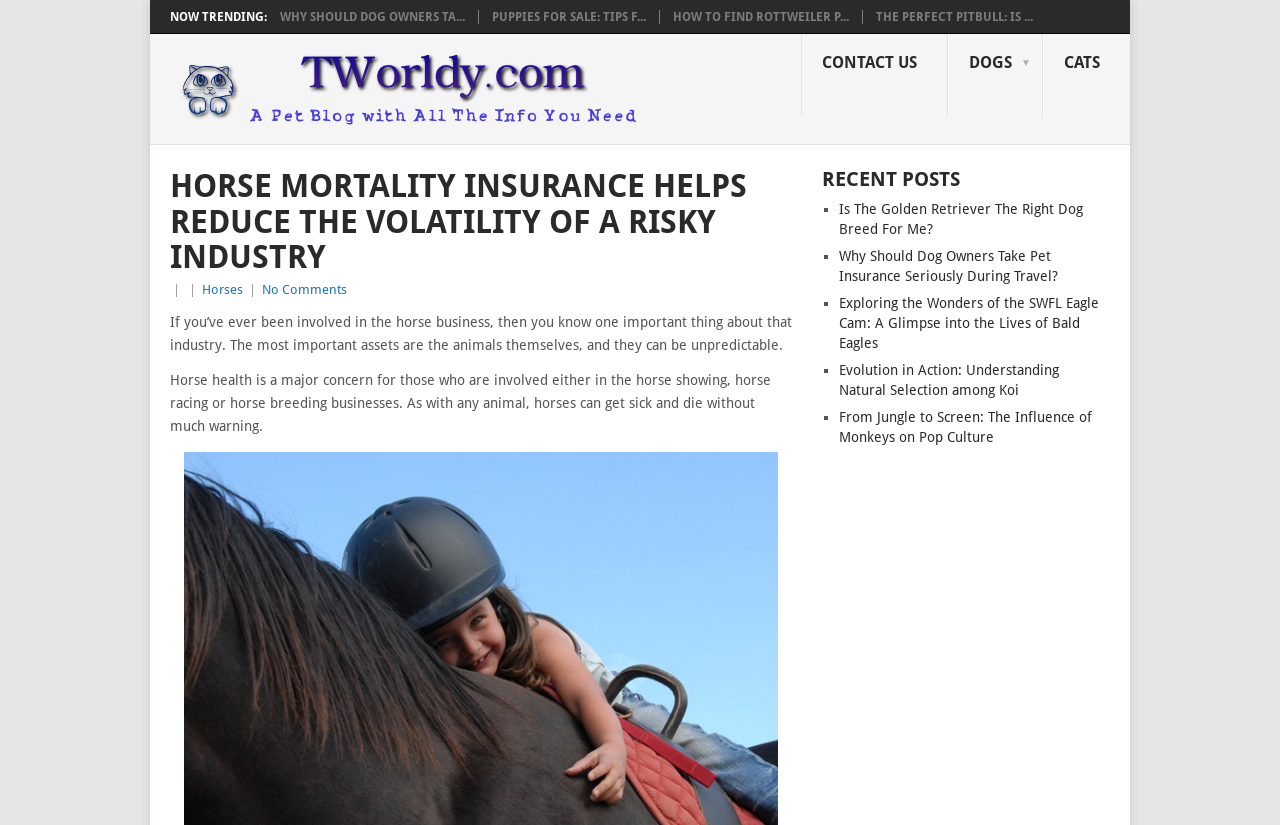Provide the bounding box coordinates of the HTML element this sentence describes: "Dogs". The bounding box coordinates consist of four float numbers between 0 and 1, i.e., [left, top, right, bottom].

[0.741, 0.042, 0.815, 0.141]